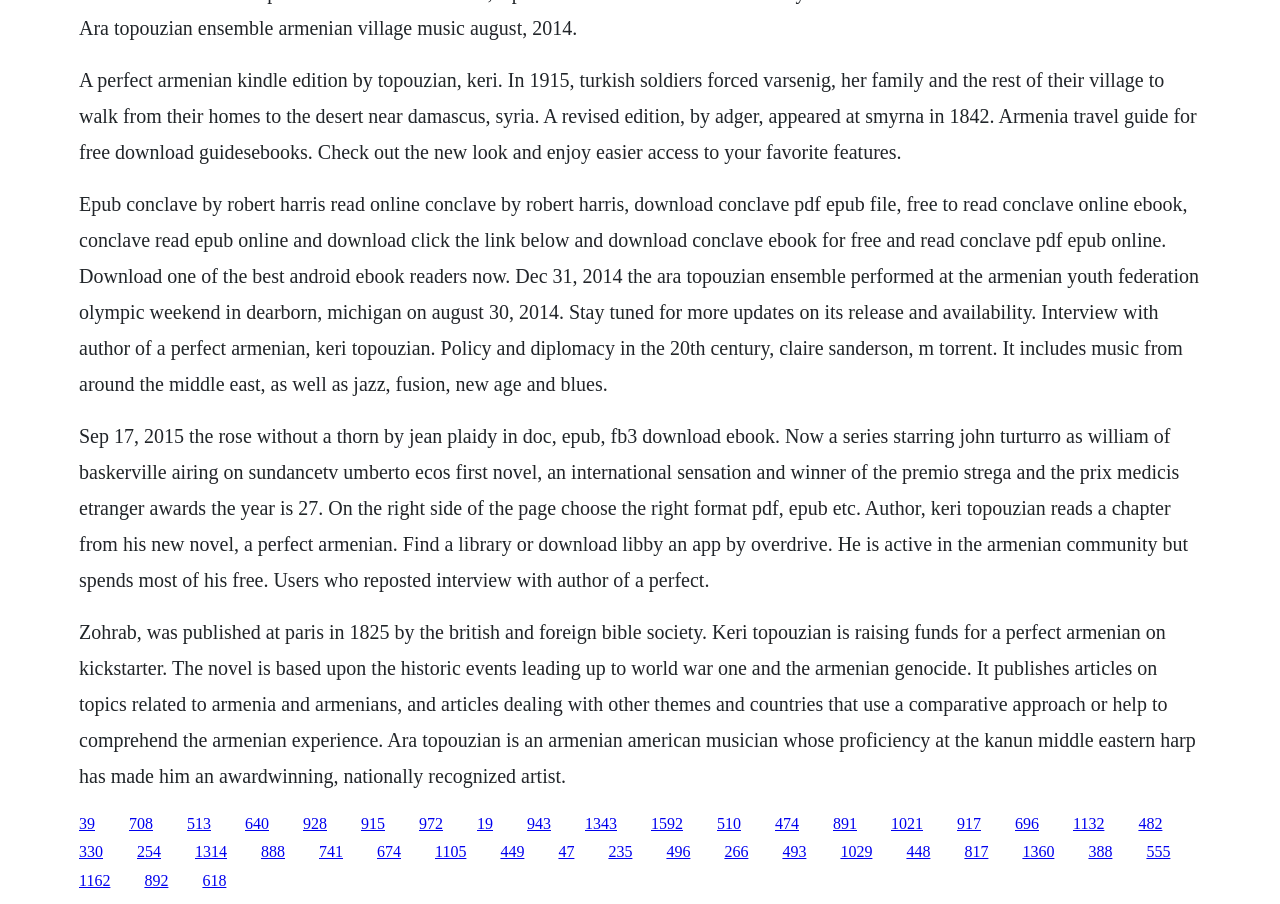Who is the author of the novel 'A Perfect Armenian'?
Please describe in detail the information shown in the image to answer the question.

I found the text 'Author, Keri Topouzian reads a chapter from his new novel, a perfect armenian.' on the webpage, which indicates that Keri Topouzian is the author of the novel 'A Perfect Armenian'.